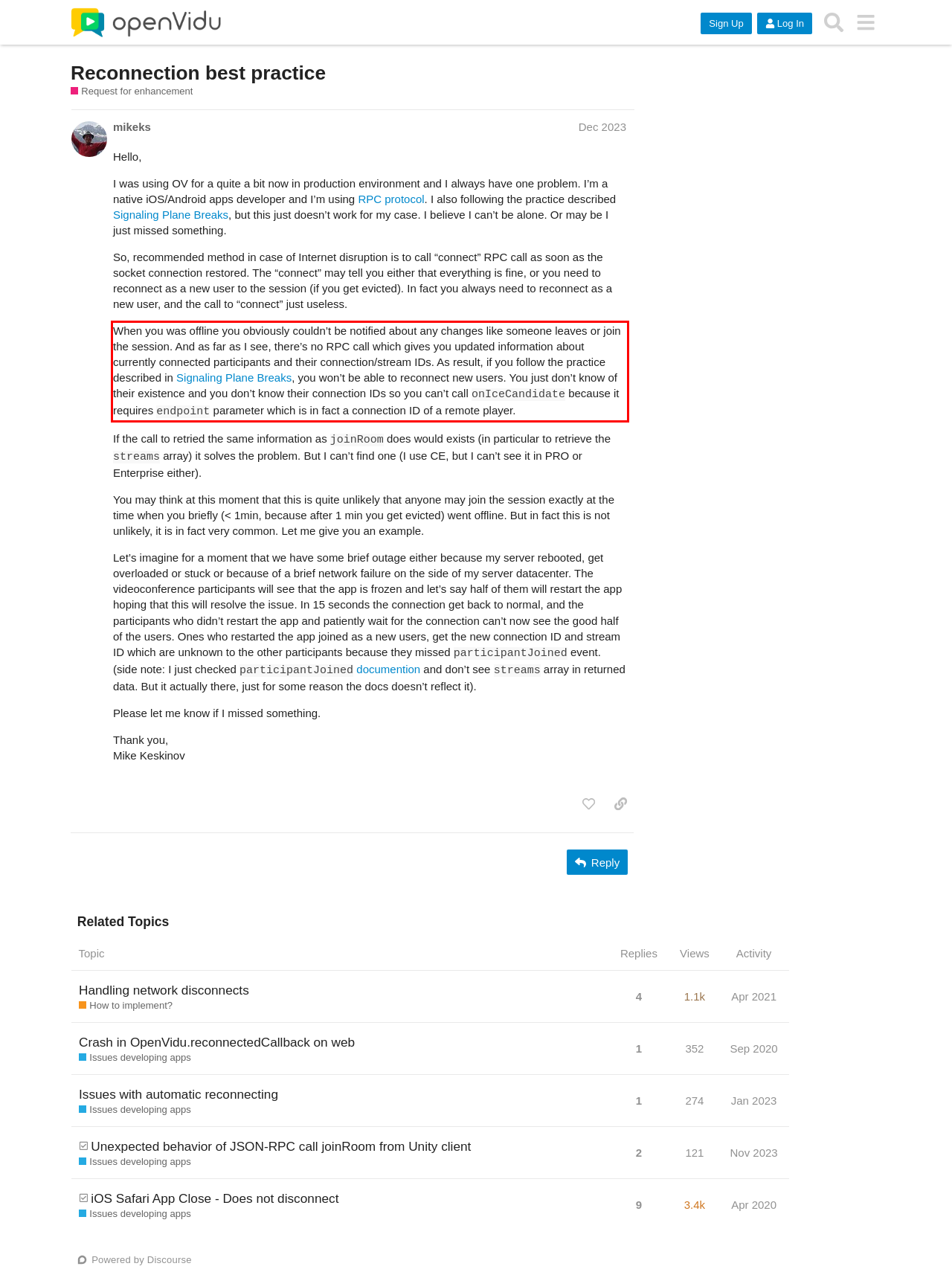Please identify the text within the red rectangular bounding box in the provided webpage screenshot.

When you was offline you obviously couldn’t be notified about any changes like someone leaves or join the session. And as far as I see, there’s no RPC call which gives you updated information about currently connected participants and their connection/stream IDs. As result, if you follow the practice described in Signaling Plane Breaks, you won’t be able to reconnect new users. You just don’t know of their existence and you don’t know their connection IDs so you can’t call onIceCandidate because it requires endpoint parameter which is in fact a connection ID of a remote player.